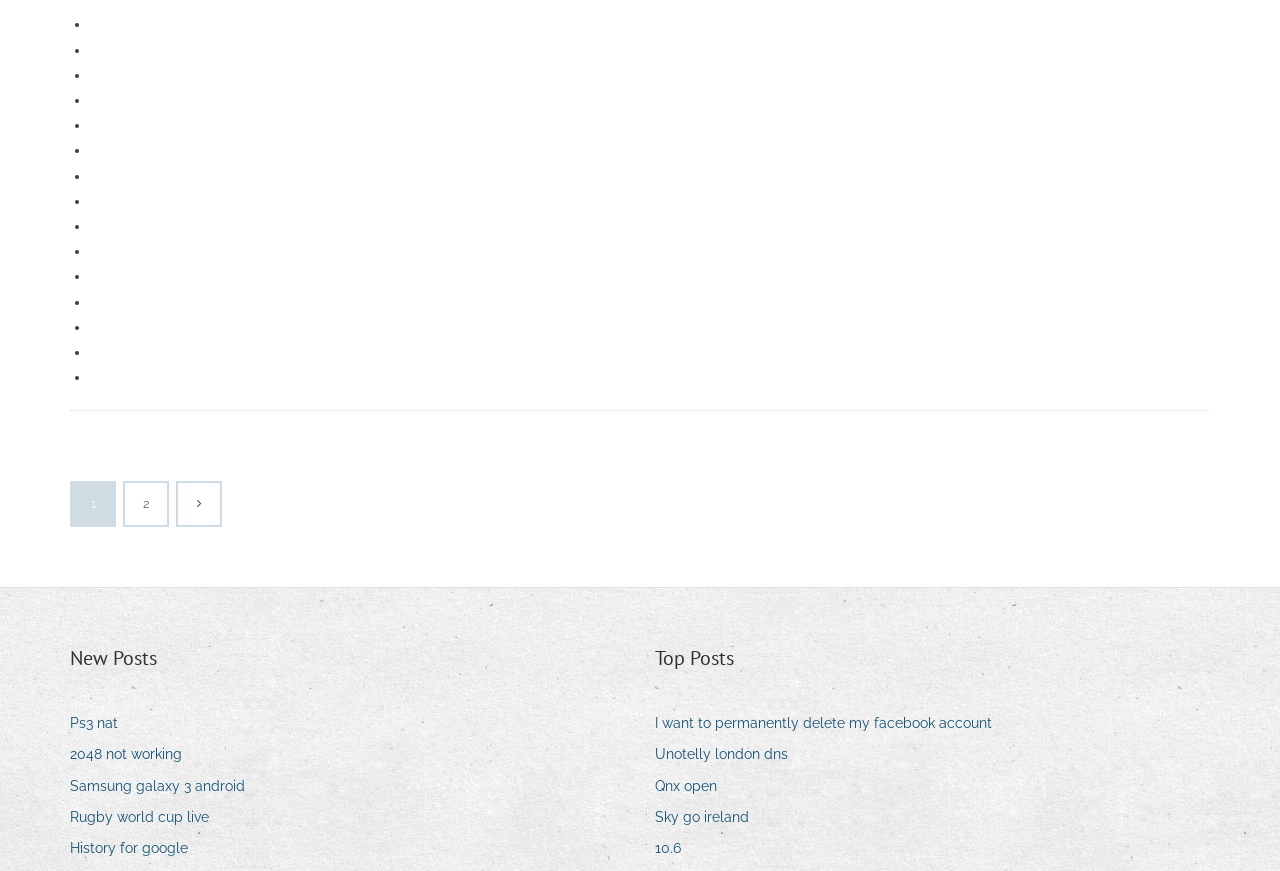Please examine the image and provide a detailed answer to the question: What is the category of the first post?

The first post is categorized under 'New Posts' because it is located under the heading 'New Posts' which is a sub-element of the complementary element with bounding box coordinates [0.055, 0.739, 0.488, 0.992].